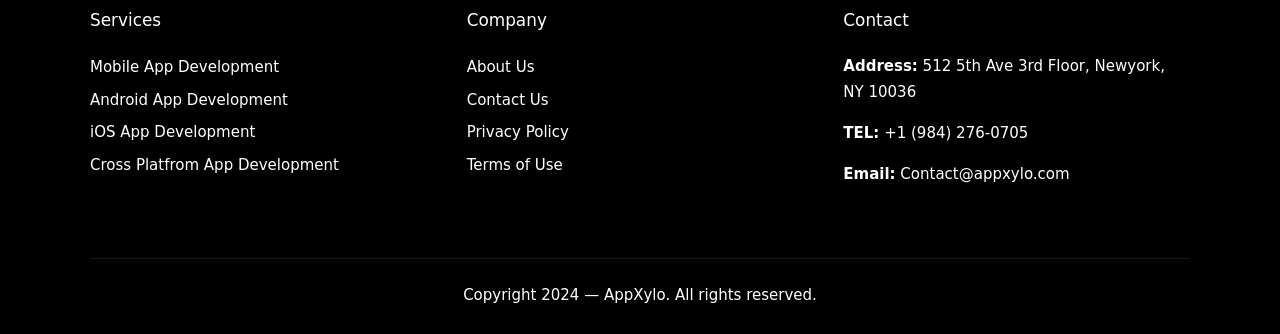From the image, can you give a detailed response to the question below:
What is the copyright year of AppXylo?

The copyright year of AppXylo is mentioned at the bottom of the webpage as 'Copyright 2024 — AppXylo. All rights reserved.'